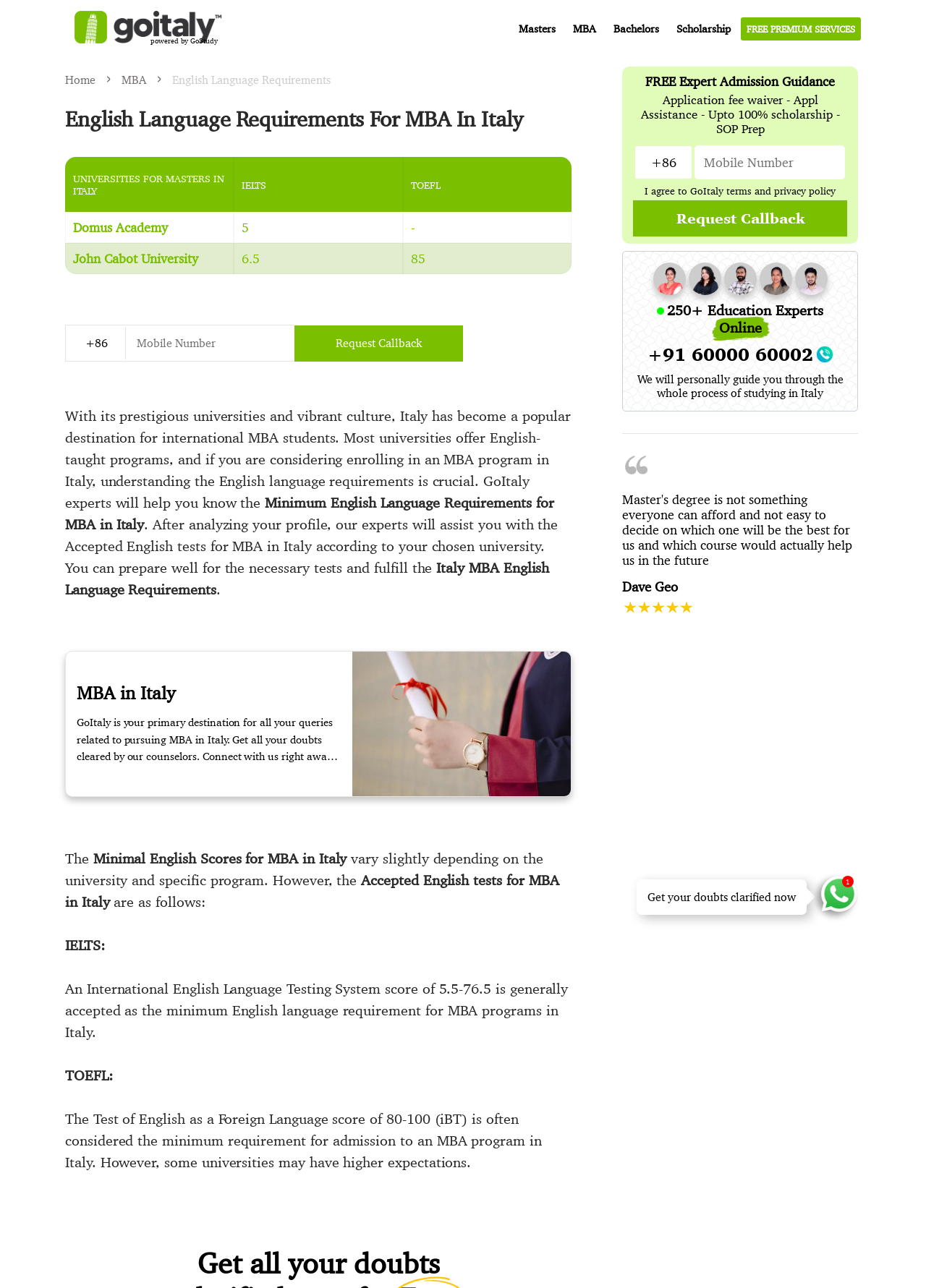Please identify the bounding box coordinates of the clickable area that will fulfill the following instruction: "Click on the 'Request Callback' button". The coordinates should be in the format of four float numbers between 0 and 1, i.e., [left, top, right, bottom].

[0.684, 0.156, 0.915, 0.184]